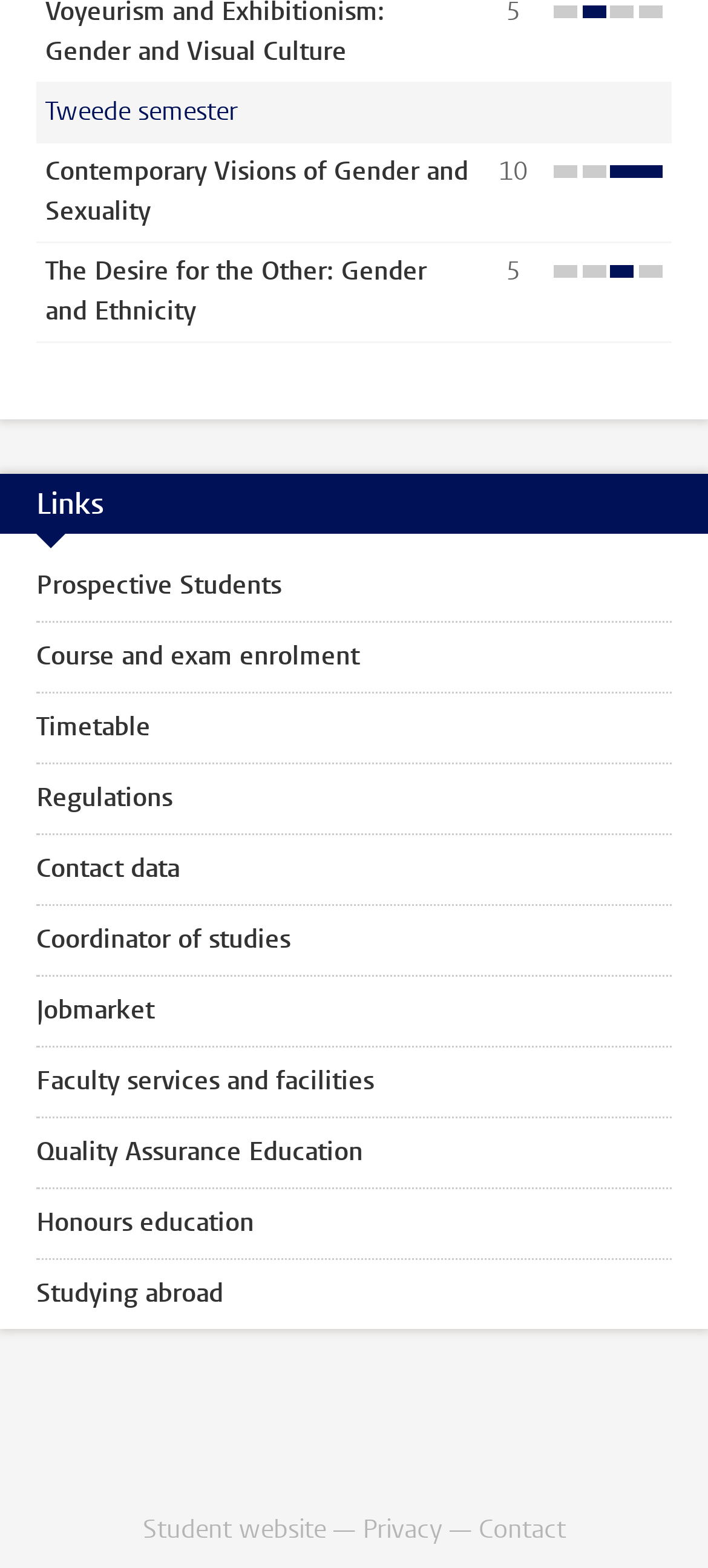Please reply to the following question with a single word or a short phrase:
How many courses are listed?

2